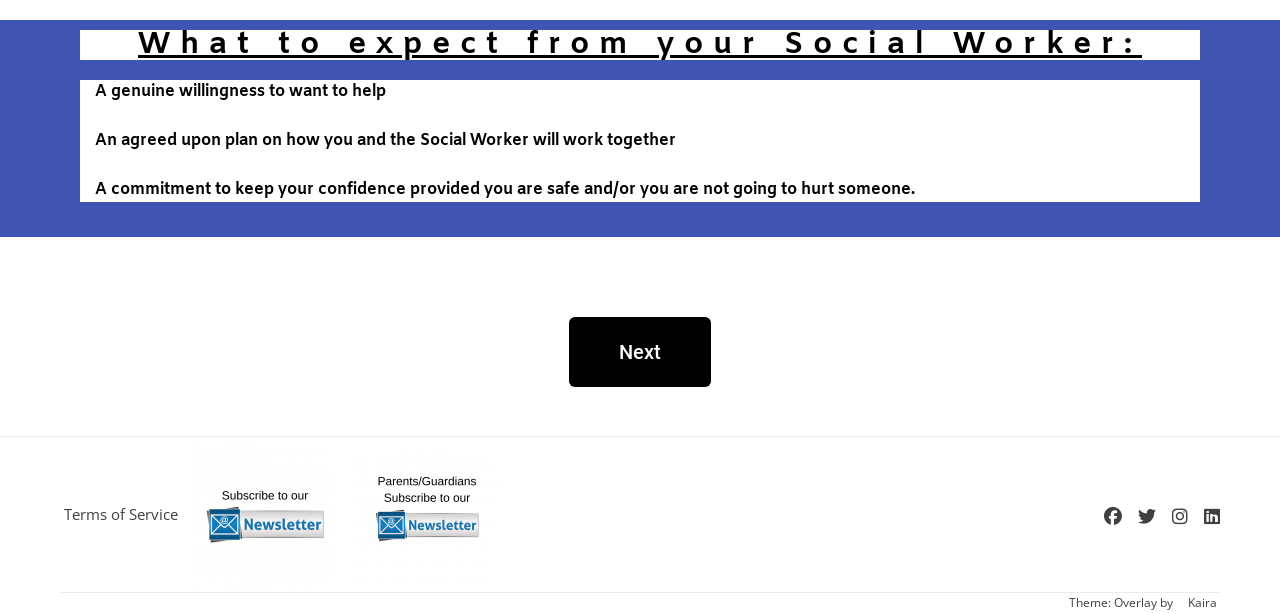Pinpoint the bounding box coordinates of the clickable area needed to execute the instruction: "Visit the 'Terms of Service' page". The coordinates should be specified as four float numbers between 0 and 1, i.e., [left, top, right, bottom].

[0.047, 0.821, 0.142, 0.858]